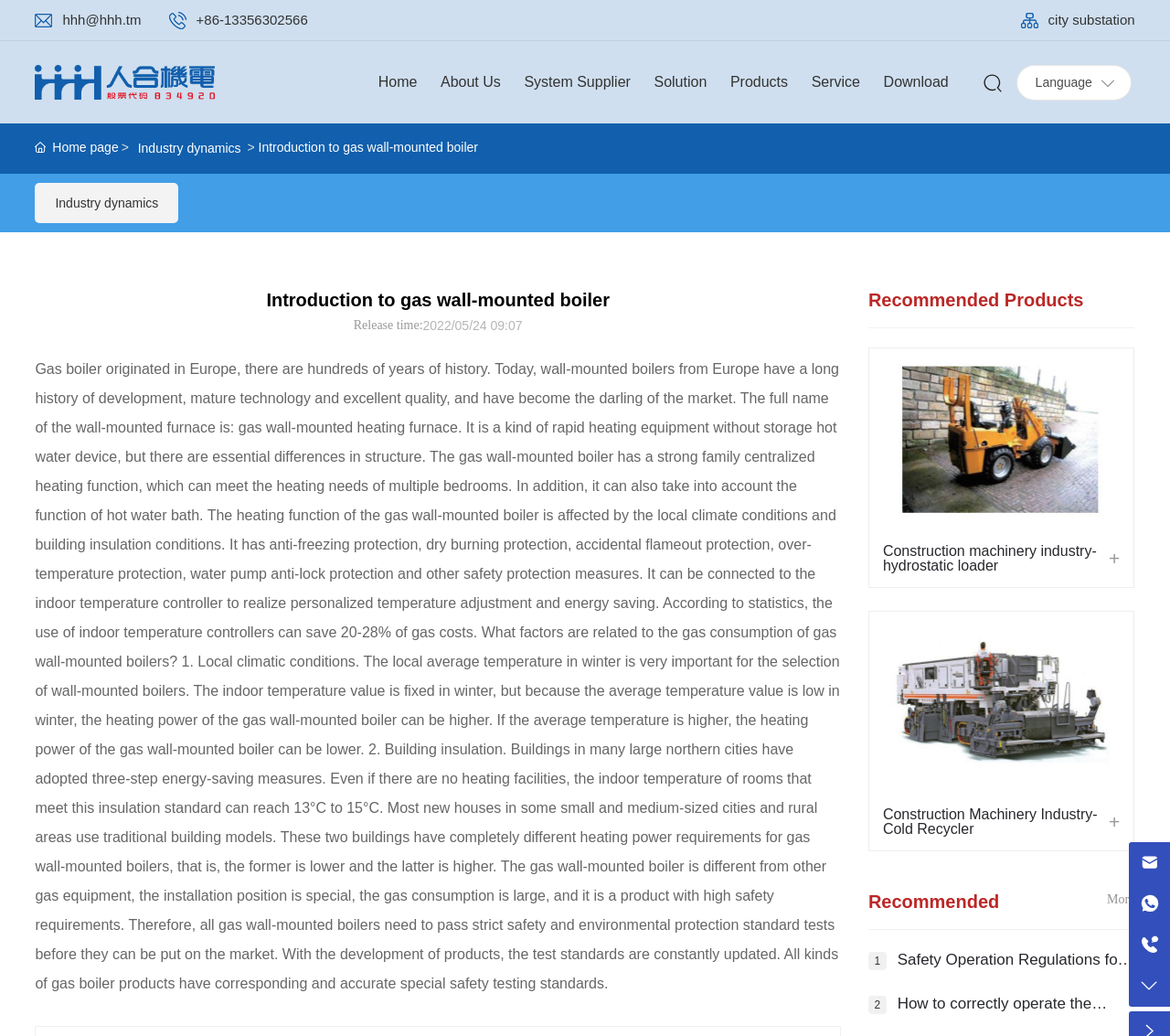Identify and provide the title of the webpage.

Introduction to gas wall-mounted boiler